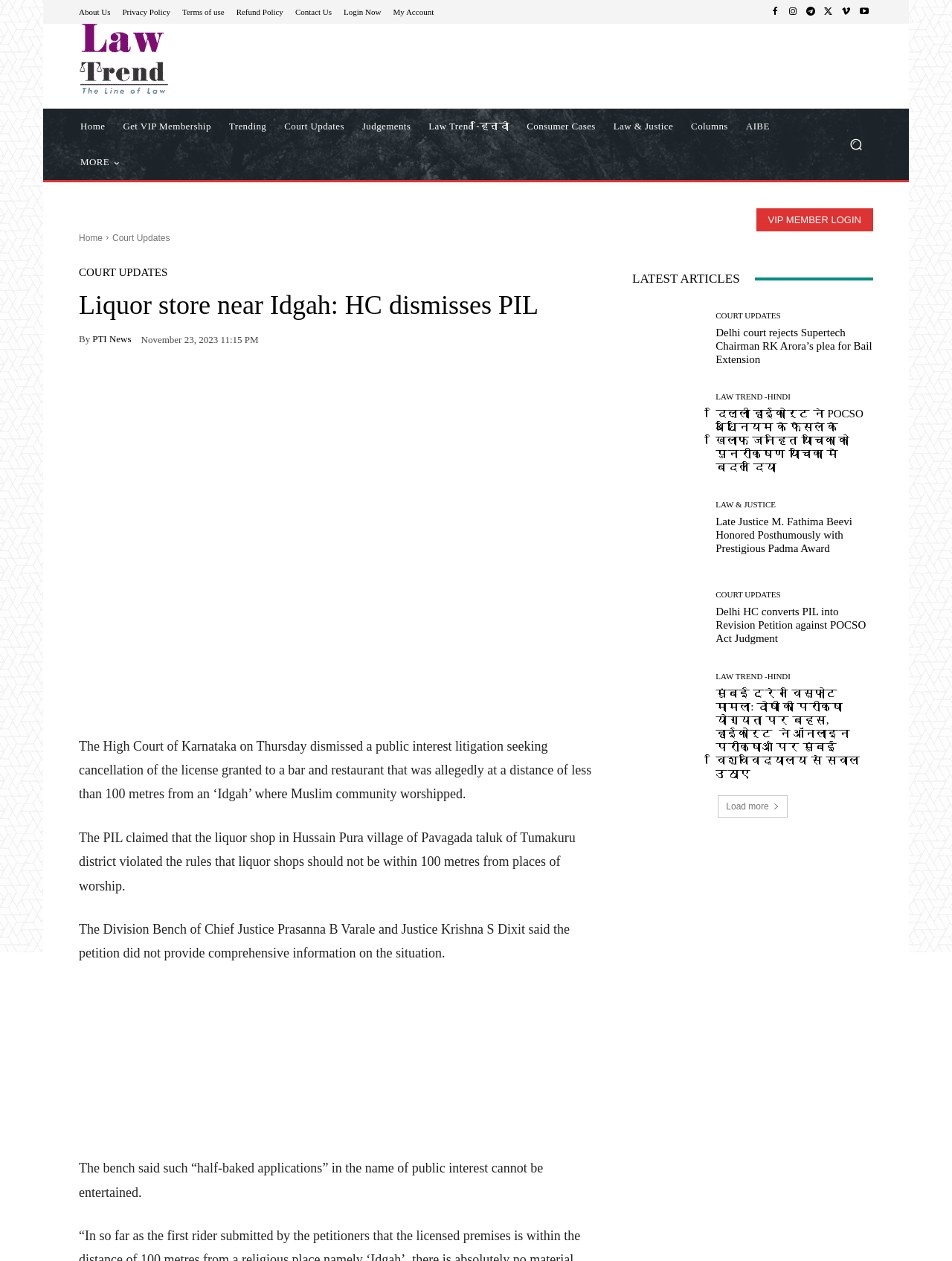Identify the bounding box coordinates of the section that should be clicked to achieve the task described: "Login as a VIP member".

[0.794, 0.165, 0.917, 0.183]